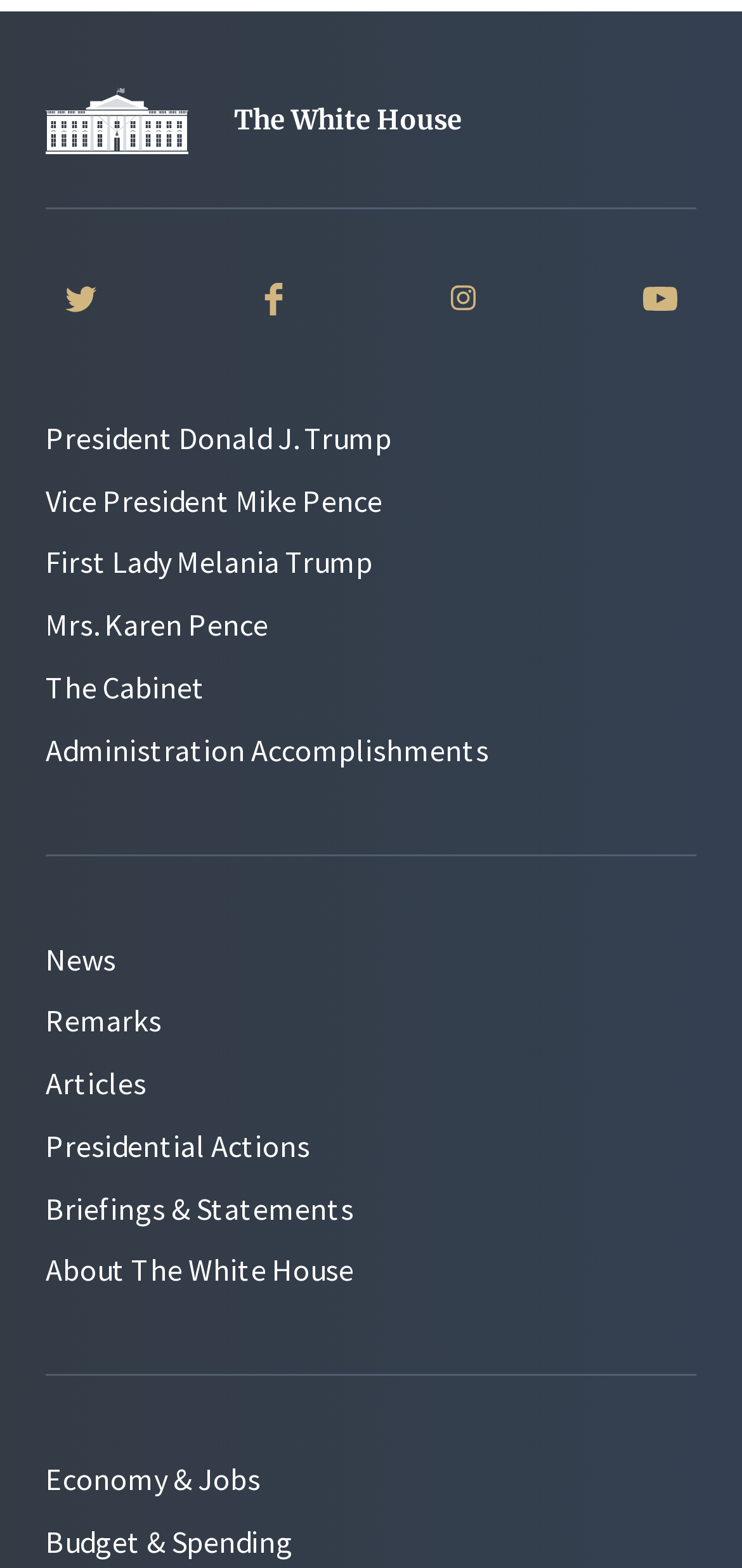Please identify the bounding box coordinates of the area that needs to be clicked to fulfill the following instruction: "Learn about The Cabinet."

[0.062, 0.426, 0.277, 0.45]